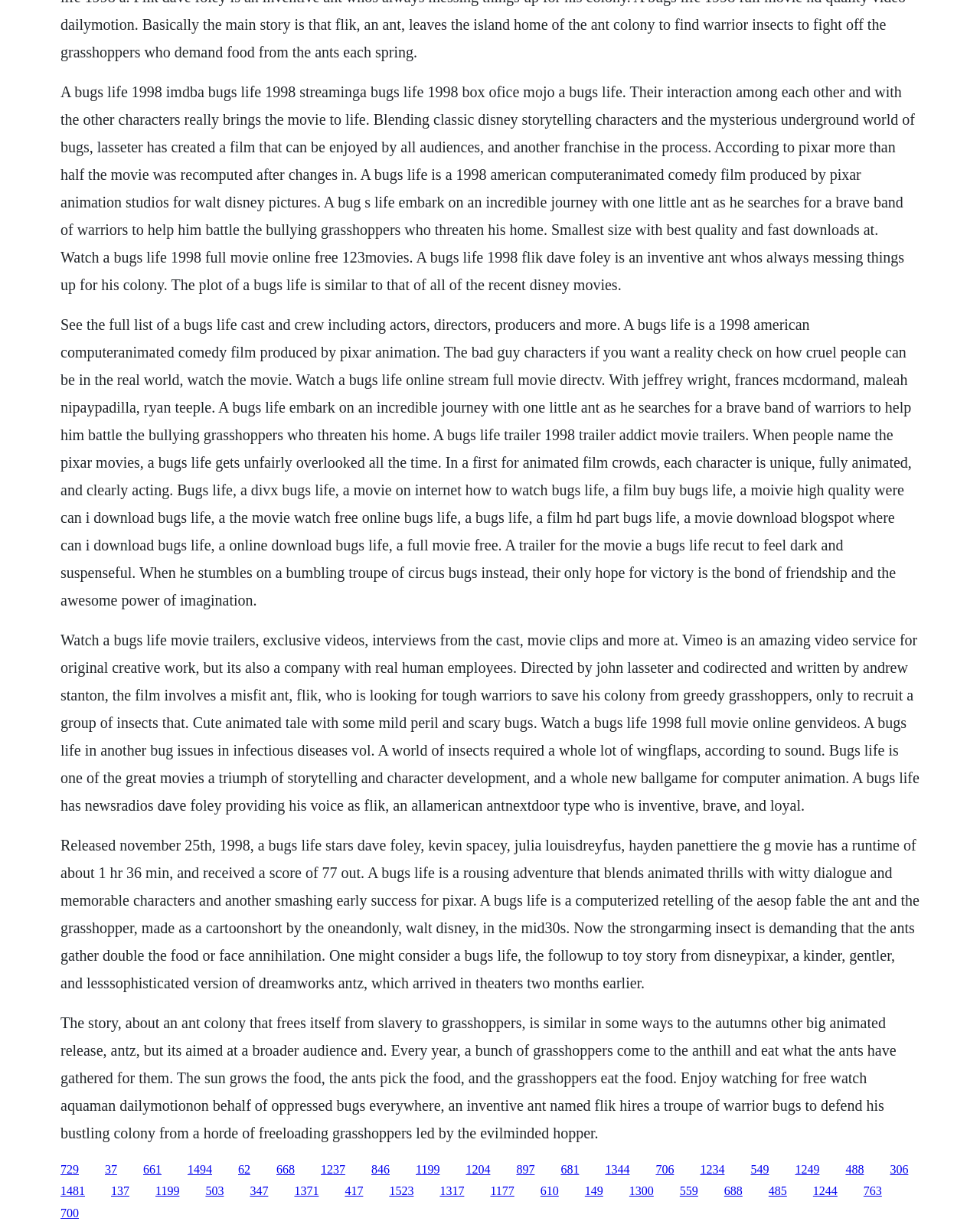Indicate the bounding box coordinates of the clickable region to achieve the following instruction: "Get A Bug's Life movie download links."

[0.062, 0.824, 0.914, 0.927]